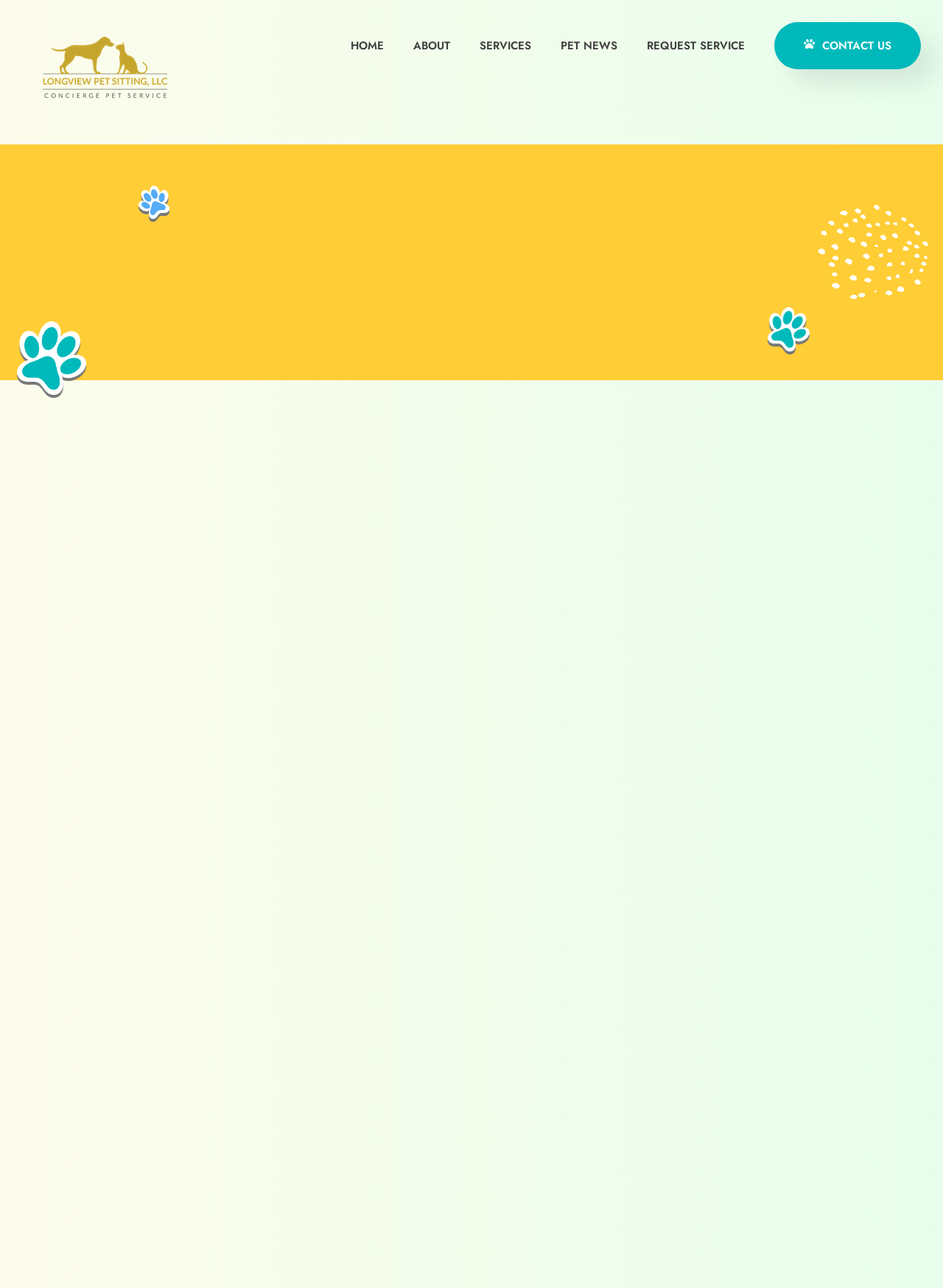Give the bounding box coordinates for the element described as: "Contact Us".

[0.821, 0.017, 0.977, 0.054]